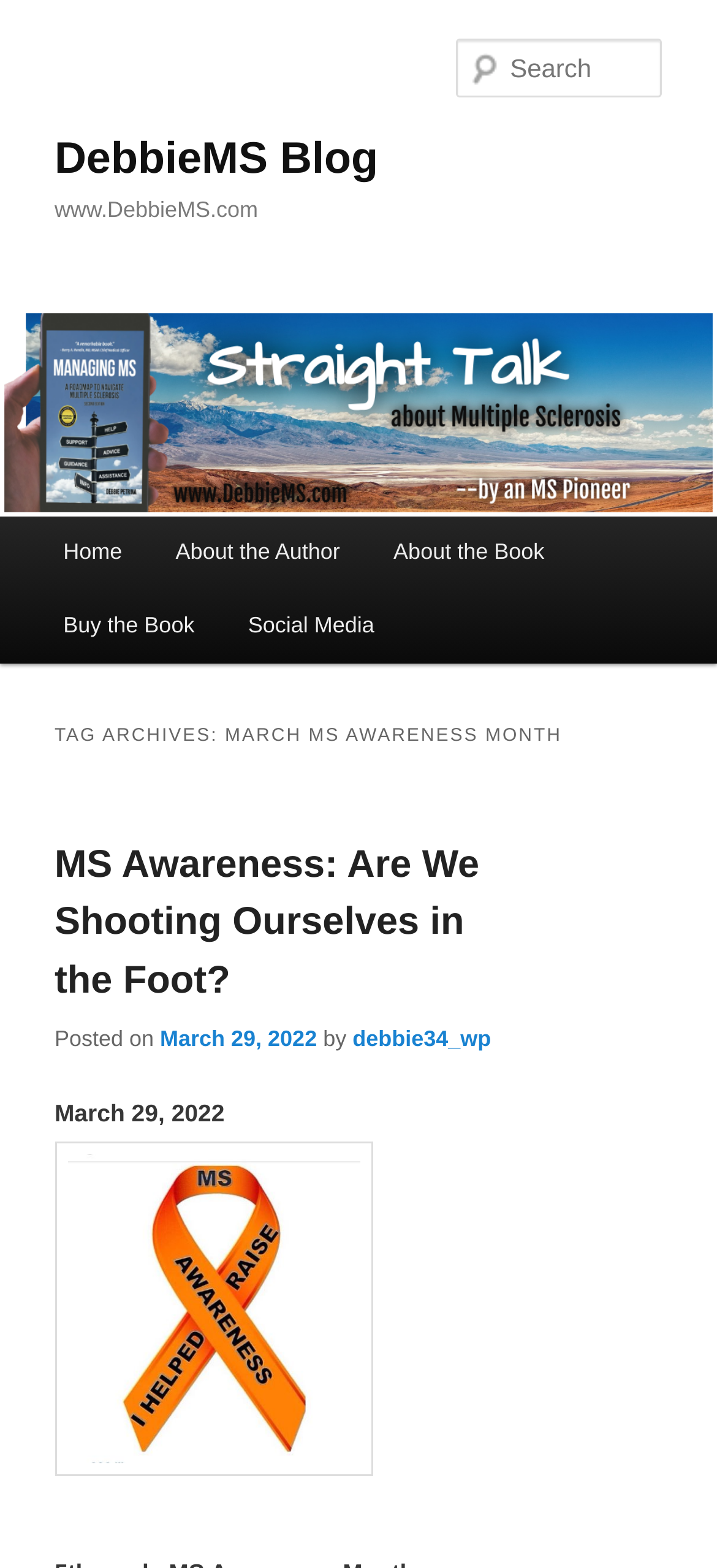Determine the bounding box coordinates of the element that should be clicked to execute the following command: "view post about MS awareness".

[0.076, 0.538, 0.669, 0.639]